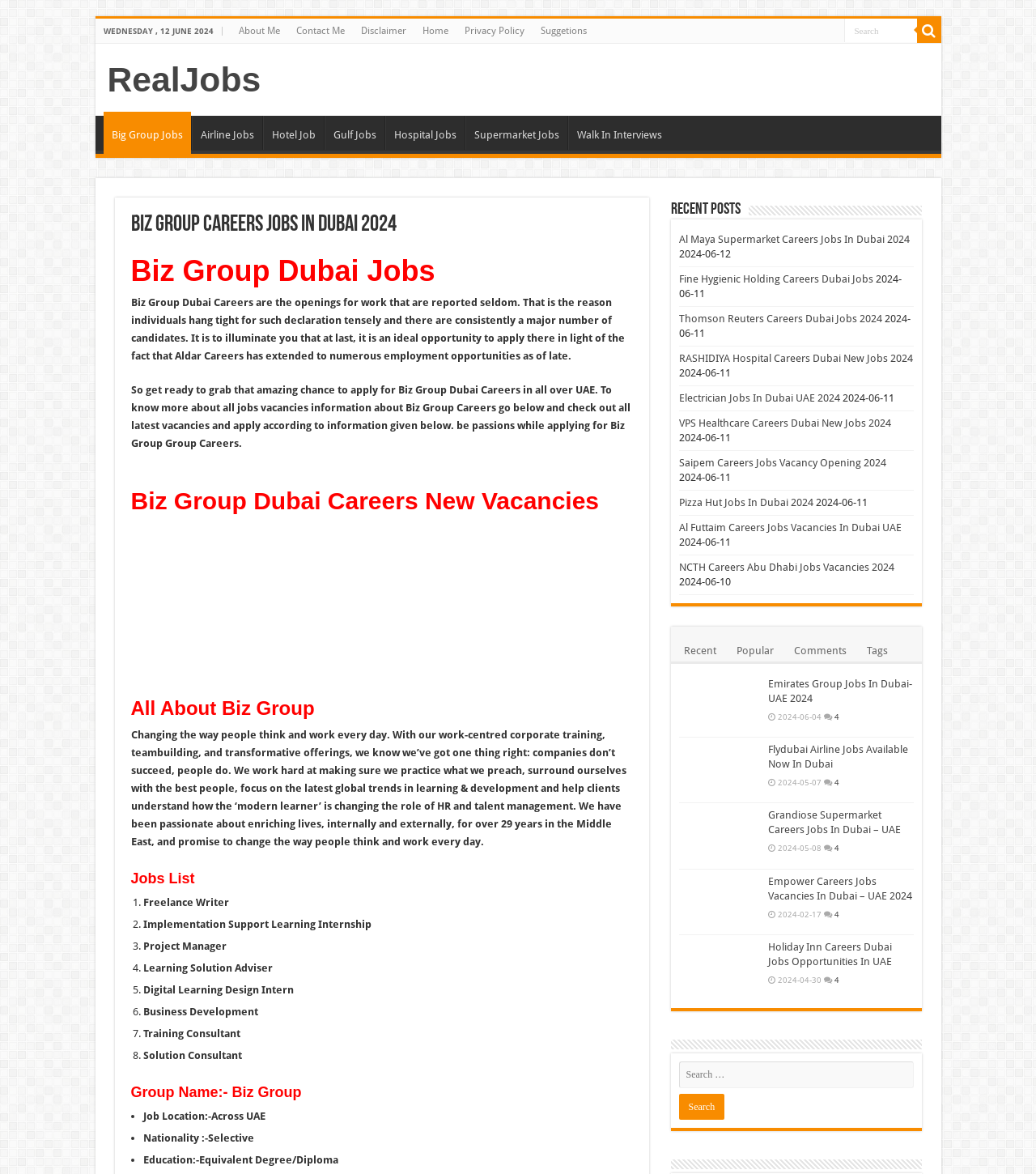What type of jobs are available on this webpage?
Please provide a detailed and thorough answer to the question.

The webpage lists various job openings, including Freelance Writer, Implementation Support Learning Internship, Project Manager, and more, indicating that different types of jobs are available on this webpage.